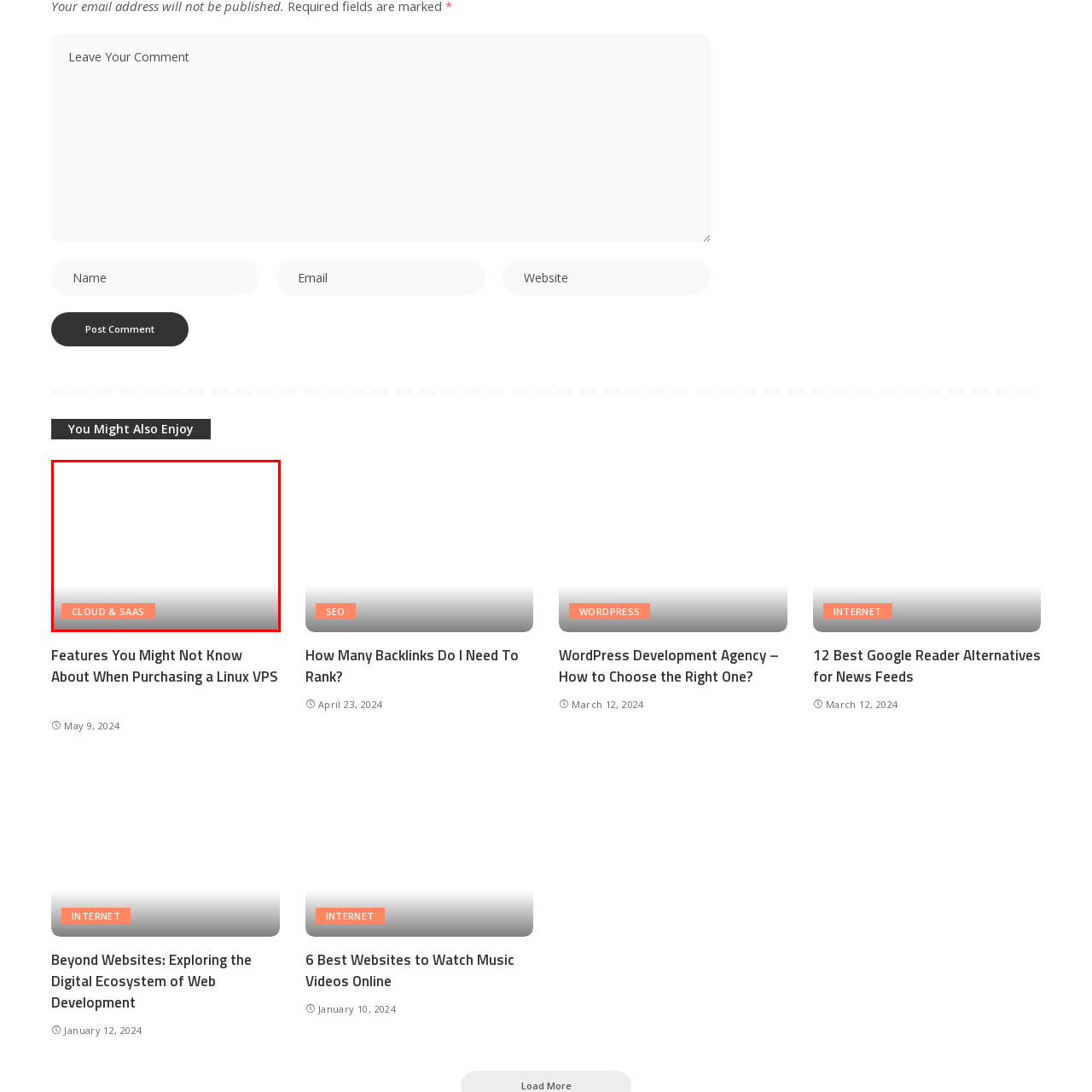Where is the button positioned on the webpage?
Examine the image within the red bounding box and give a comprehensive response.

According to the caption, the button is positioned near the top of the webpage, making it easily noticeable for users interested in exploring topics associated with cloud computing and Software as a Service (SaaS) offerings.